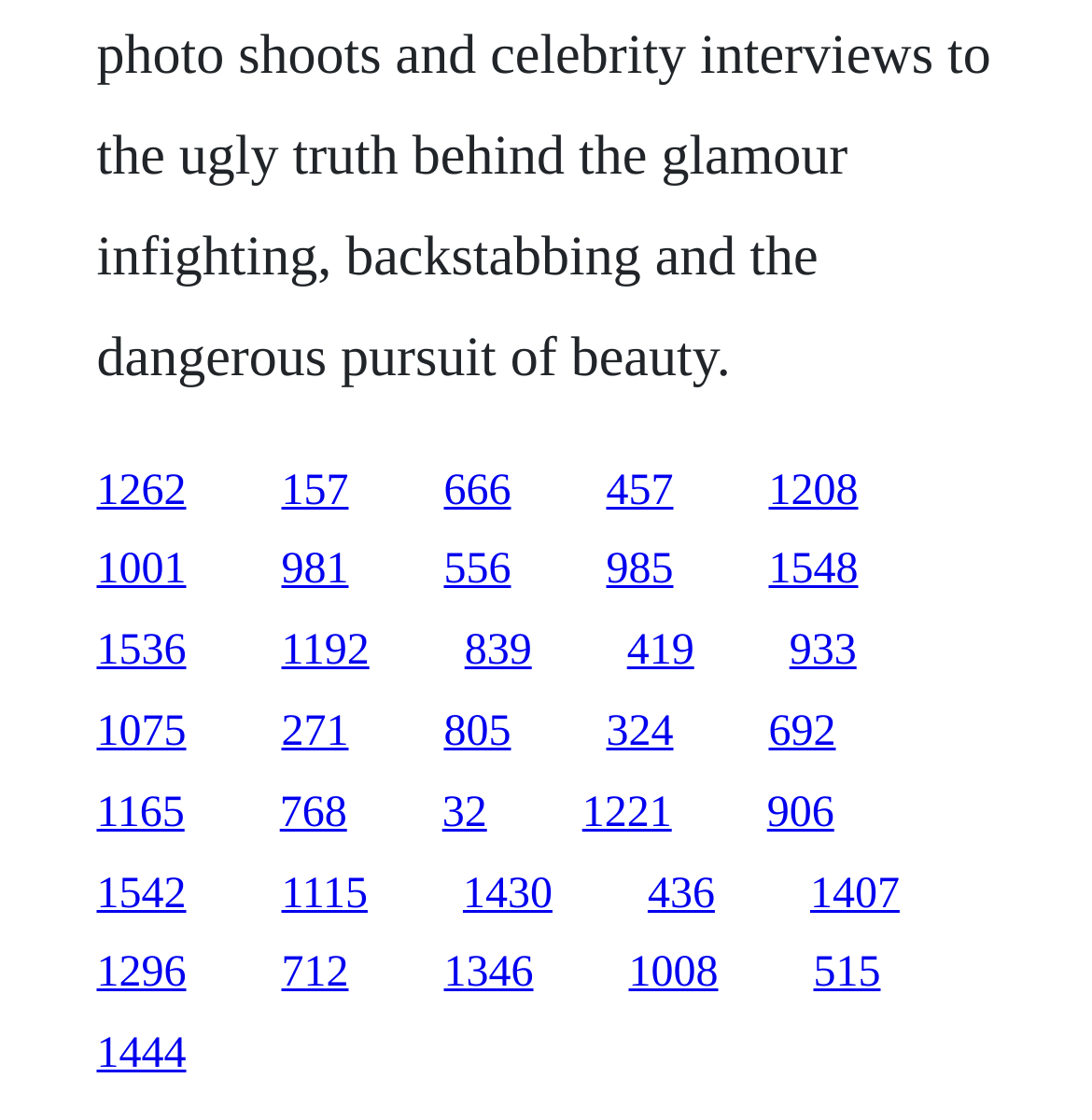Are all links of the same size?
Respond to the question with a well-detailed and thorough answer.

By examining the bounding box coordinates of the link elements, I found that they have different widths and heights, indicating that not all links are of the same size.